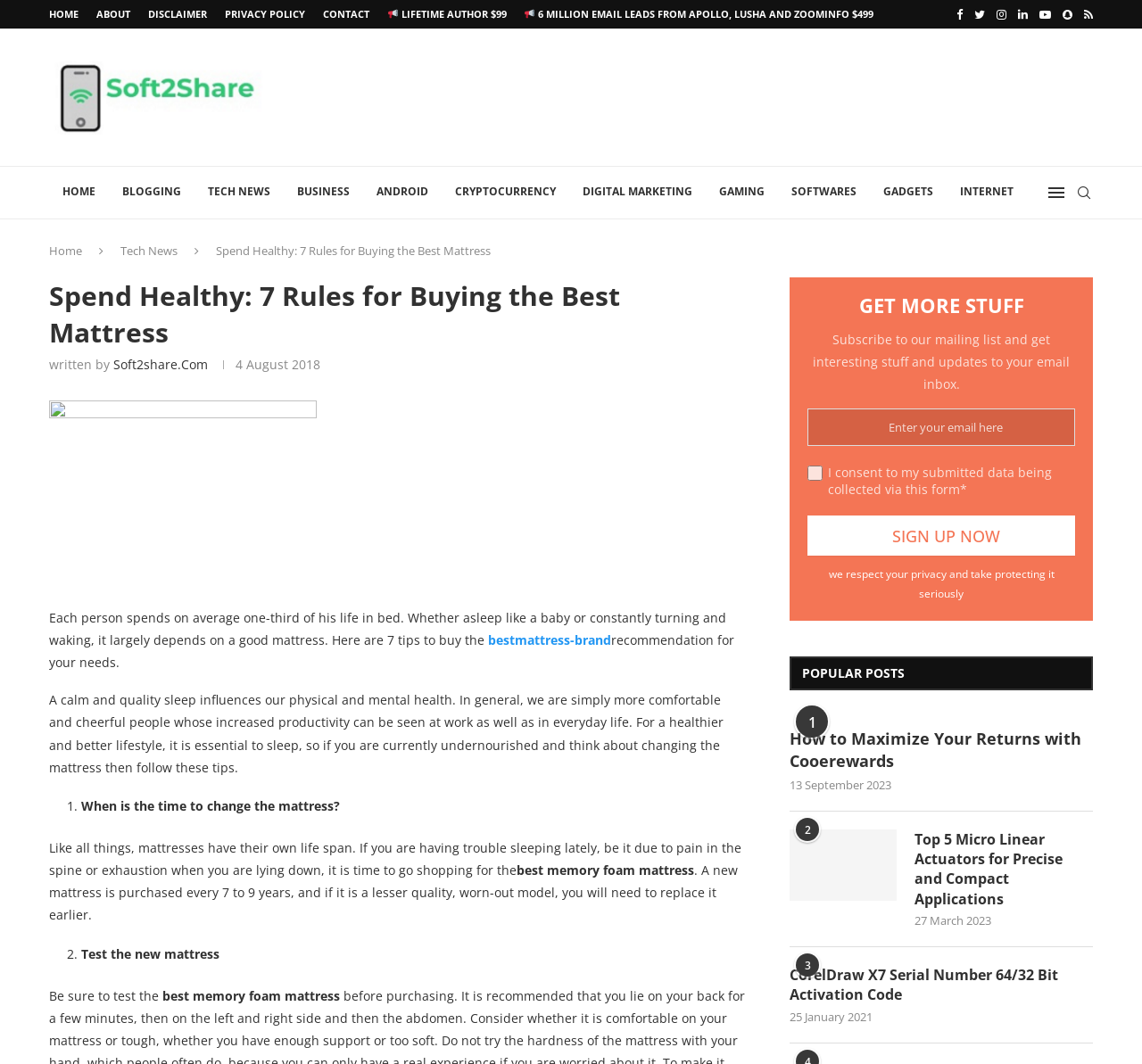What is the topic of the article?
Please provide a single word or phrase as your answer based on the screenshot.

Buying the best mattress